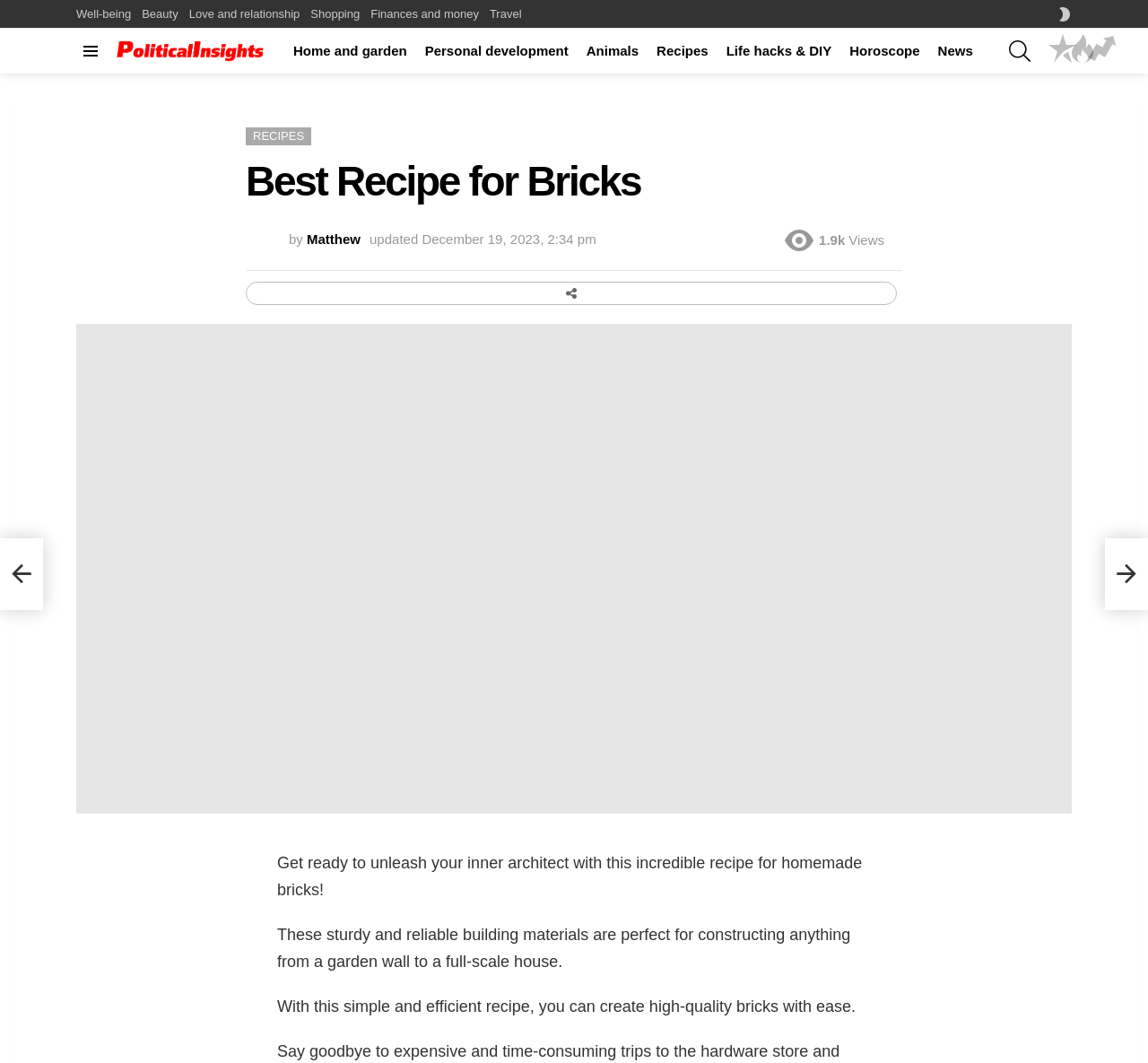What is the topic of the article?
Please give a detailed and elaborate explanation in response to the question.

I determined the topic of the article by reading the introductory paragraph, which mentions 'homemade bricks' and provides a recipe for making them. This suggests that the article is about making homemade bricks.